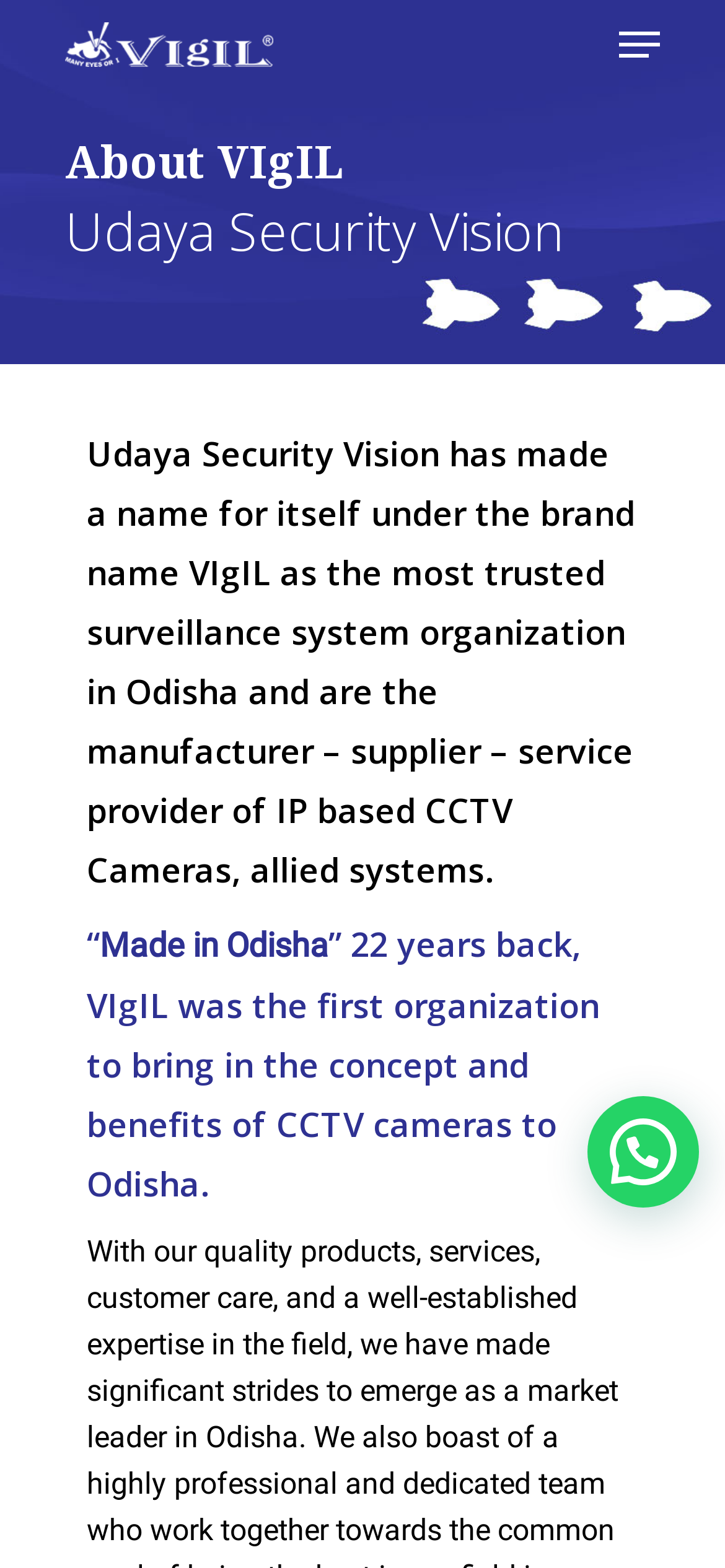Please provide the bounding box coordinates for the UI element as described: "Menu". The coordinates must be four floats between 0 and 1, represented as [left, top, right, bottom].

[0.854, 0.017, 0.91, 0.04]